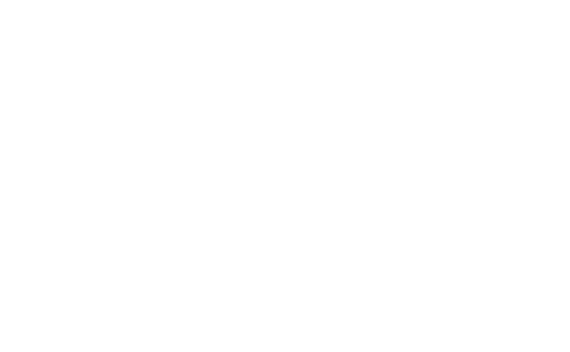What is the impact of window tinting on air conditioning costs?
Please give a detailed and thorough answer to the question, covering all relevant points.

The impact of window tinting on air conditioning costs is that it lowers them, as mentioned in the caption. By reducing the amount of heat that enters the home, window tinting minimizes the need for air conditioning, leading to energy savings and lower costs for homeowners.